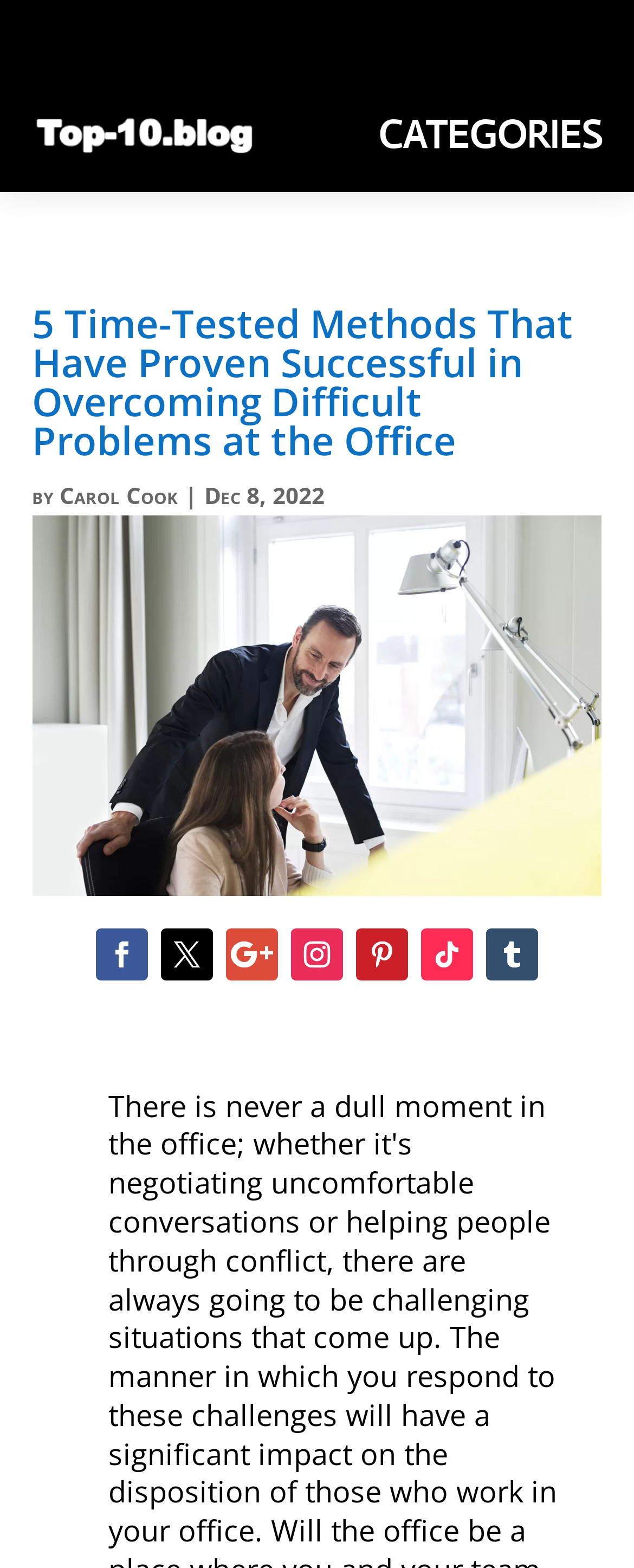Locate the bounding box coordinates of the clickable area needed to fulfill the instruction: "go to the category Internet Online Businesses".

[0.1, 0.085, 0.9, 0.168]